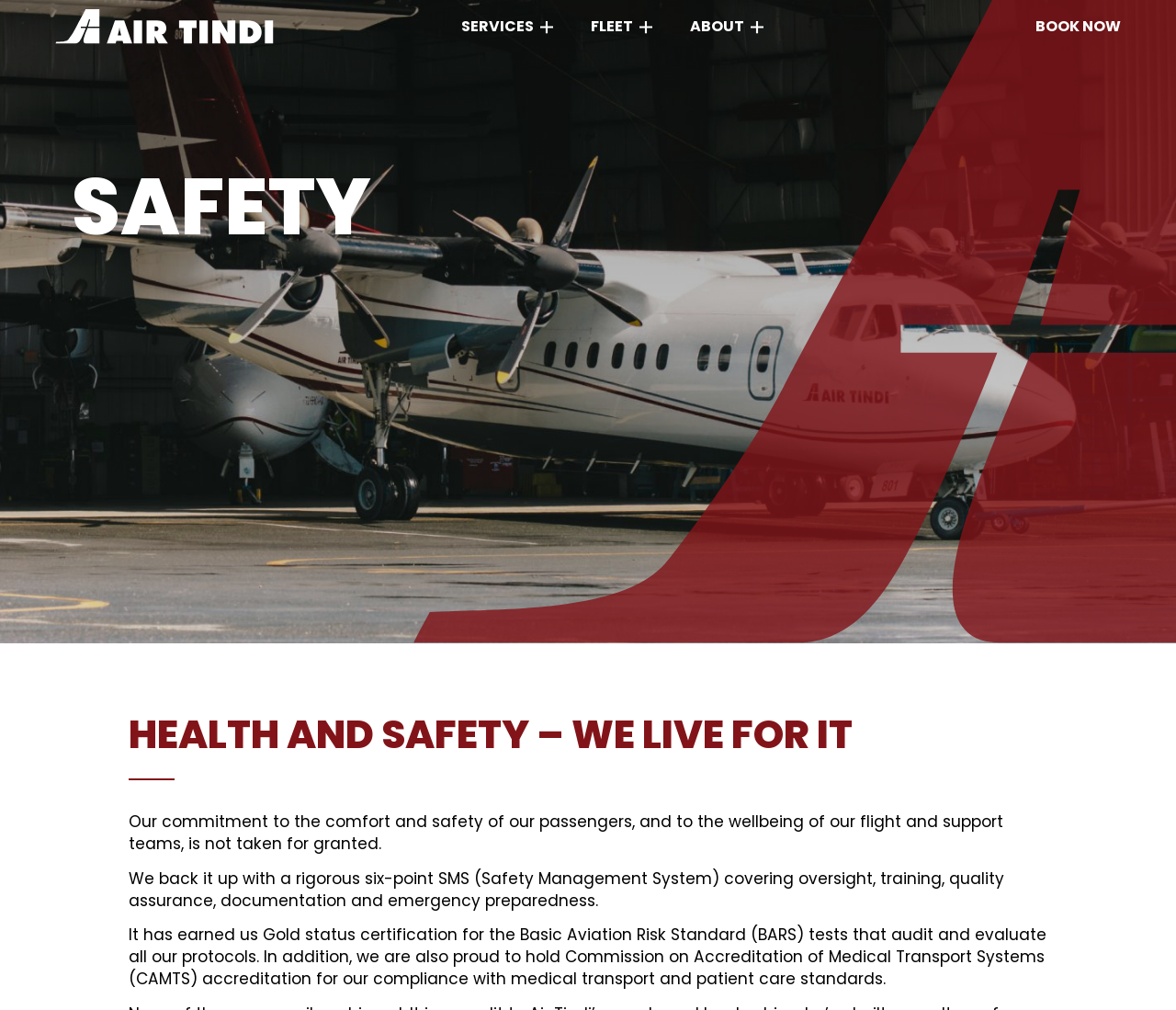From the element description: "King Air 250 Learn more", extract the bounding box coordinates of the UI element. The coordinates should be expressed as four float numbers between 0 and 1, in the order [left, top, right, bottom].

[0.35, 0.363, 0.65, 0.547]